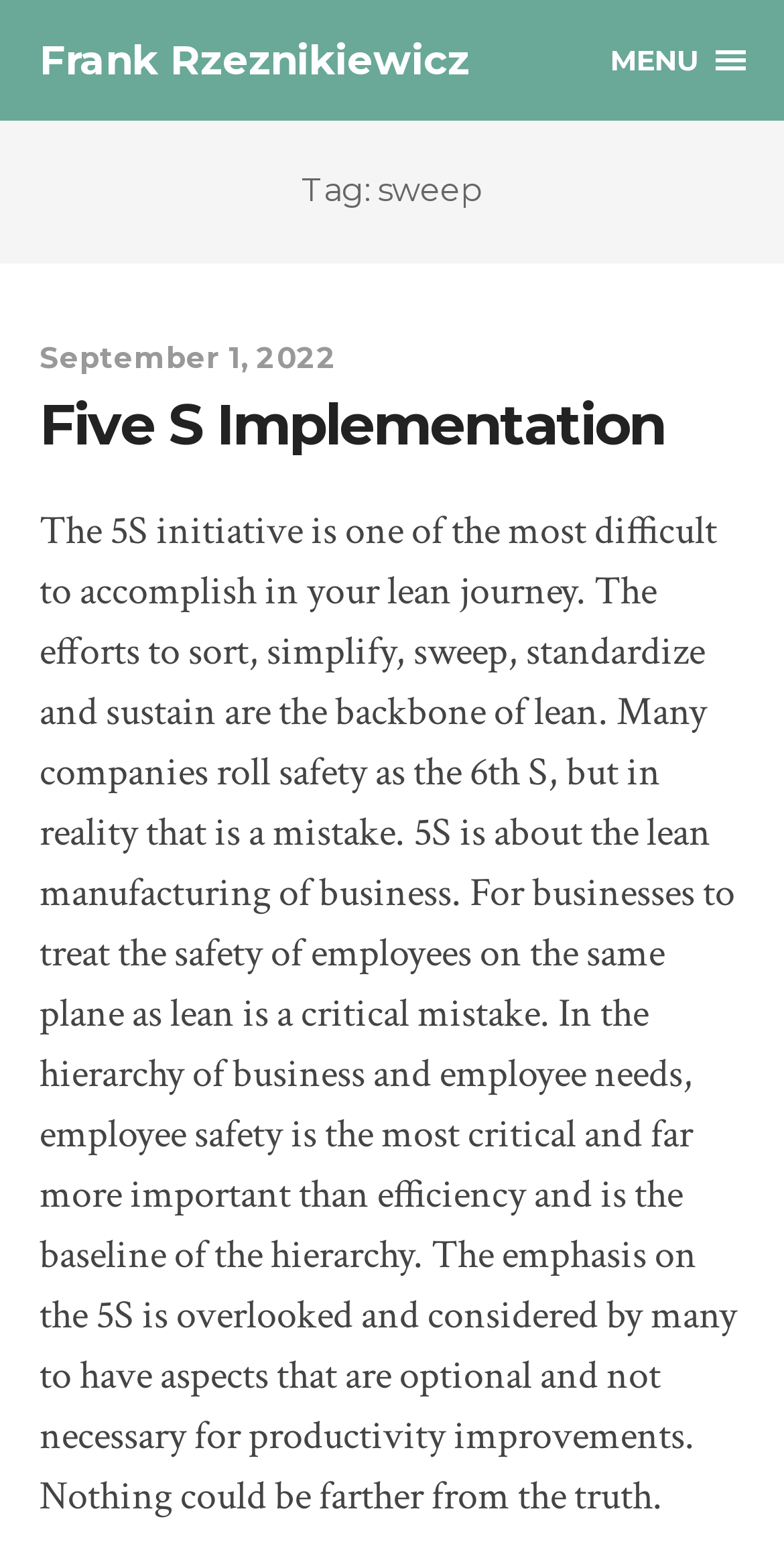Can you look at the image and give a comprehensive answer to the question:
What is the name of the author?

The name of the author can be found in the heading element 'Frank Rzeznikiewicz' which is located at the top of the webpage, and also in the link element 'Frank Rzeznikiewicz' which is a child of the heading element.